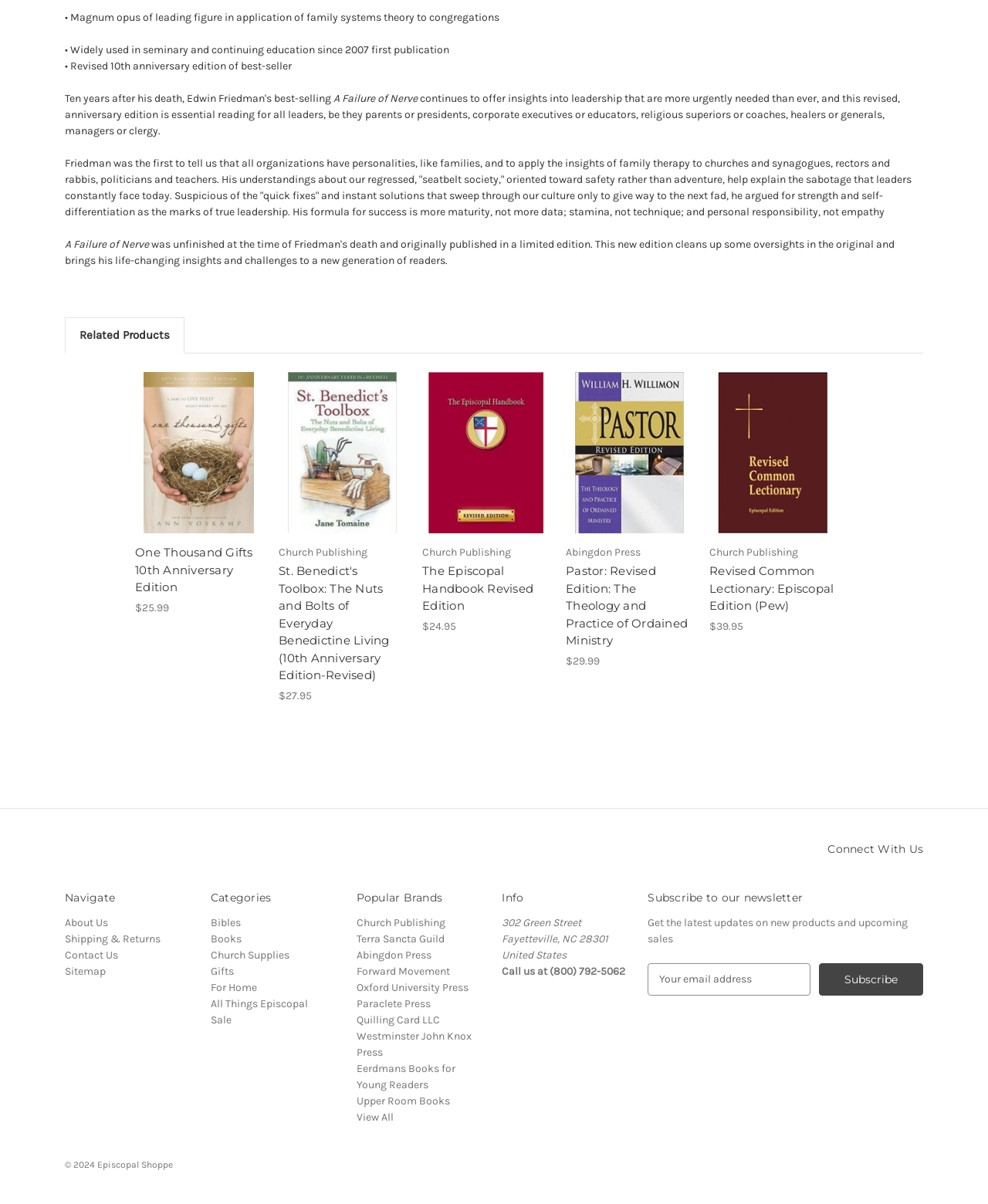Find the bounding box coordinates of the element to click in order to complete the given instruction: "Click the 'Quick view' button of 'One Thousand Gifts 10th Anniversary Edition'."

[0.156, 0.355, 0.245, 0.374]